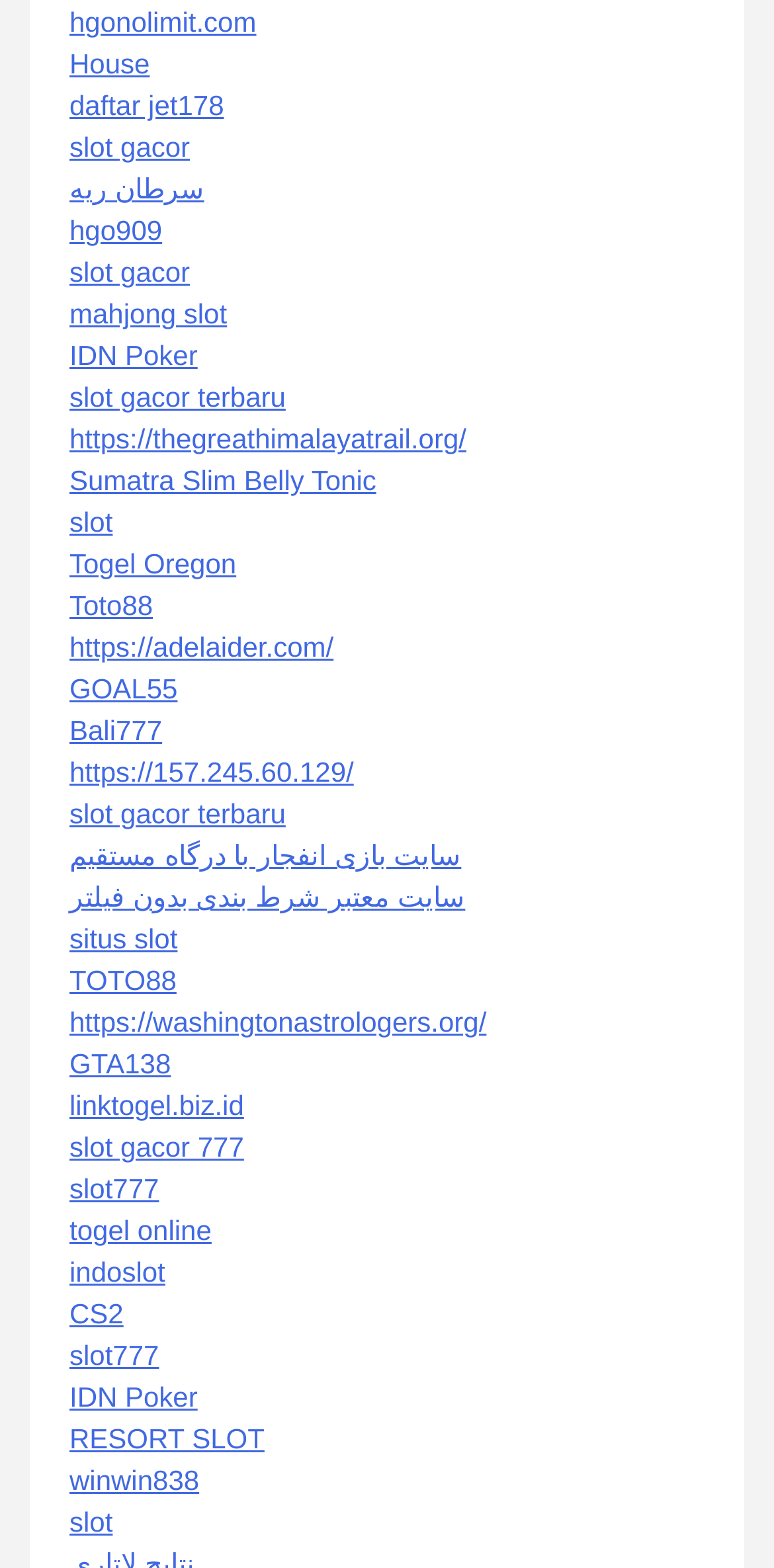Please provide the bounding box coordinate of the region that matches the element description: daftar jet178. Coordinates should be in the format (top-left x, top-left y, bottom-right x, bottom-right y) and all values should be between 0 and 1.

[0.09, 0.057, 0.289, 0.077]